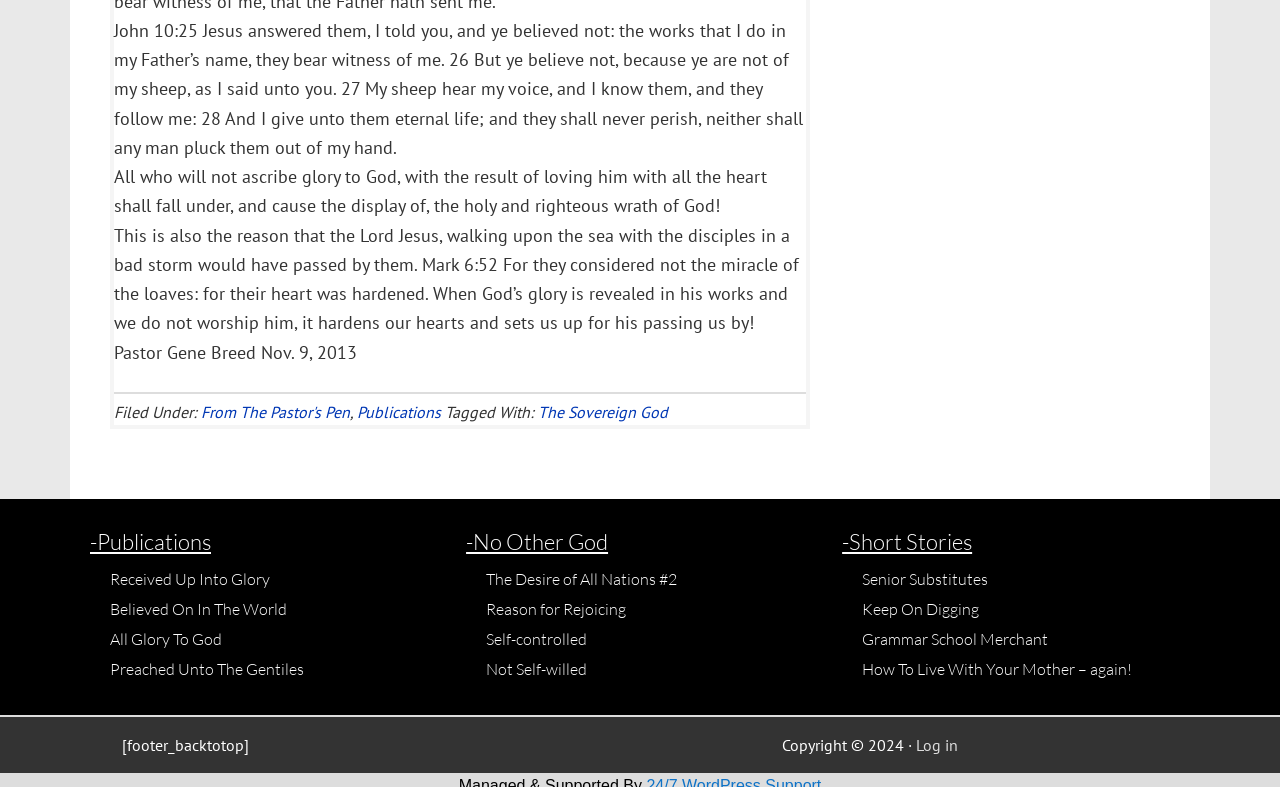Determine the coordinates of the bounding box that should be clicked to complete the instruction: "Click on 'From The Pastor's Pen'". The coordinates should be represented by four float numbers between 0 and 1: [left, top, right, bottom].

[0.157, 0.51, 0.273, 0.536]